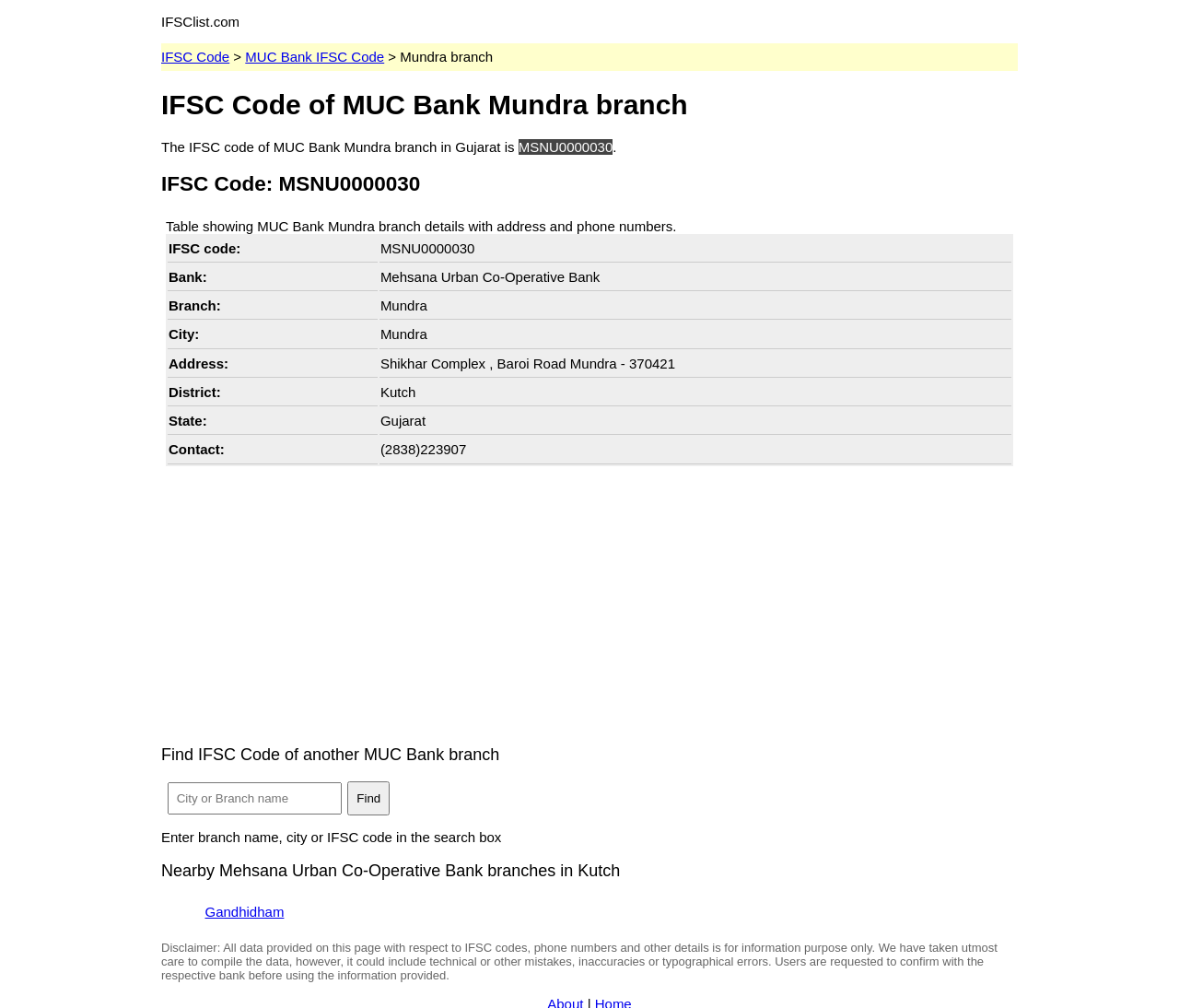What is the contact number of MUC Bank Mundra branch?
Please give a well-detailed answer to the question.

The contact number of MUC Bank Mundra branch can be found in the table showing the branch details, in the row with the header 'Contact:'.